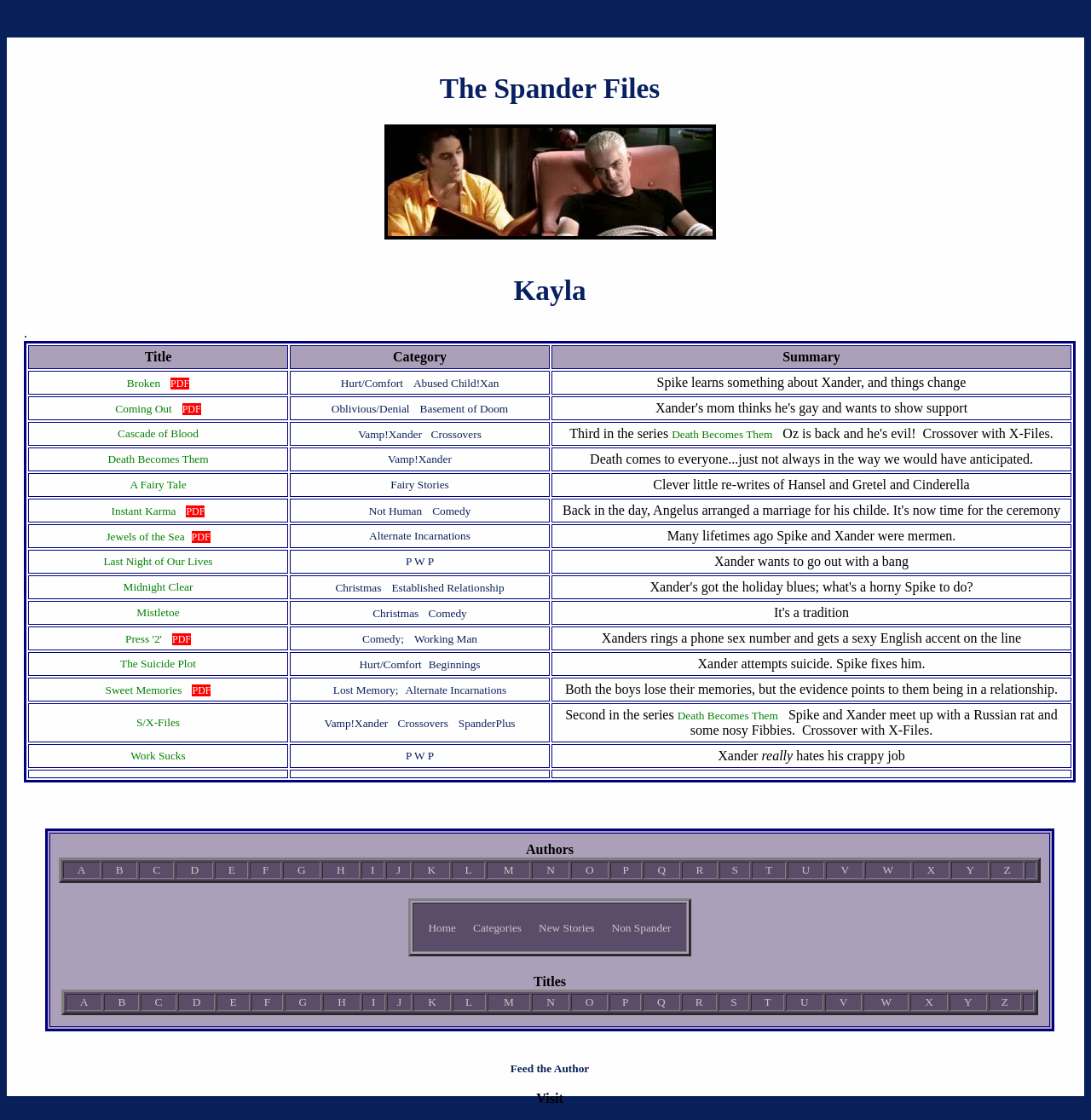What is the relationship between Spike and Xander in these stories?
Please answer the question with a single word or phrase, referencing the image.

Romantic